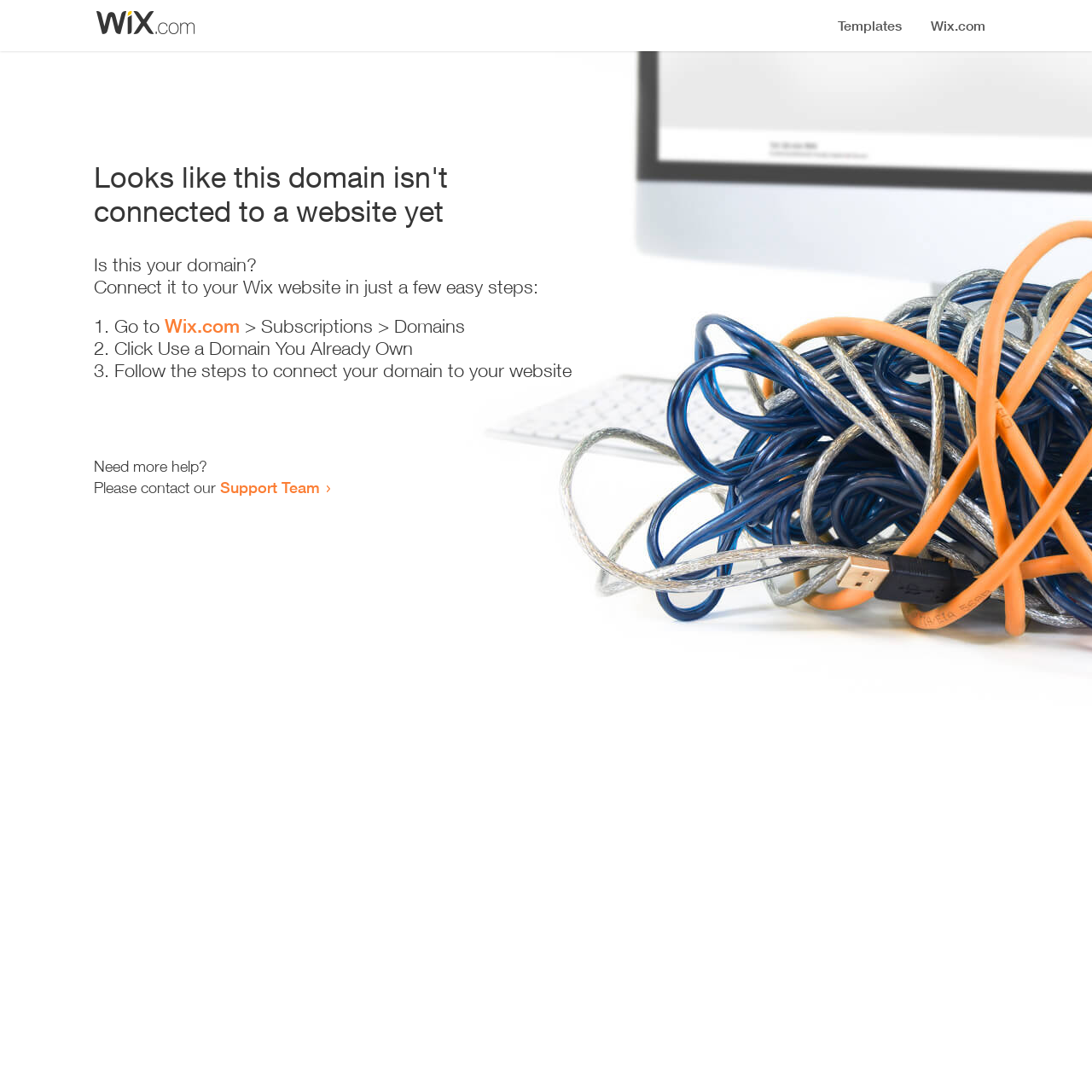Where can I go to start the connection process?
Answer with a single word or phrase, using the screenshot for reference.

Wix.com